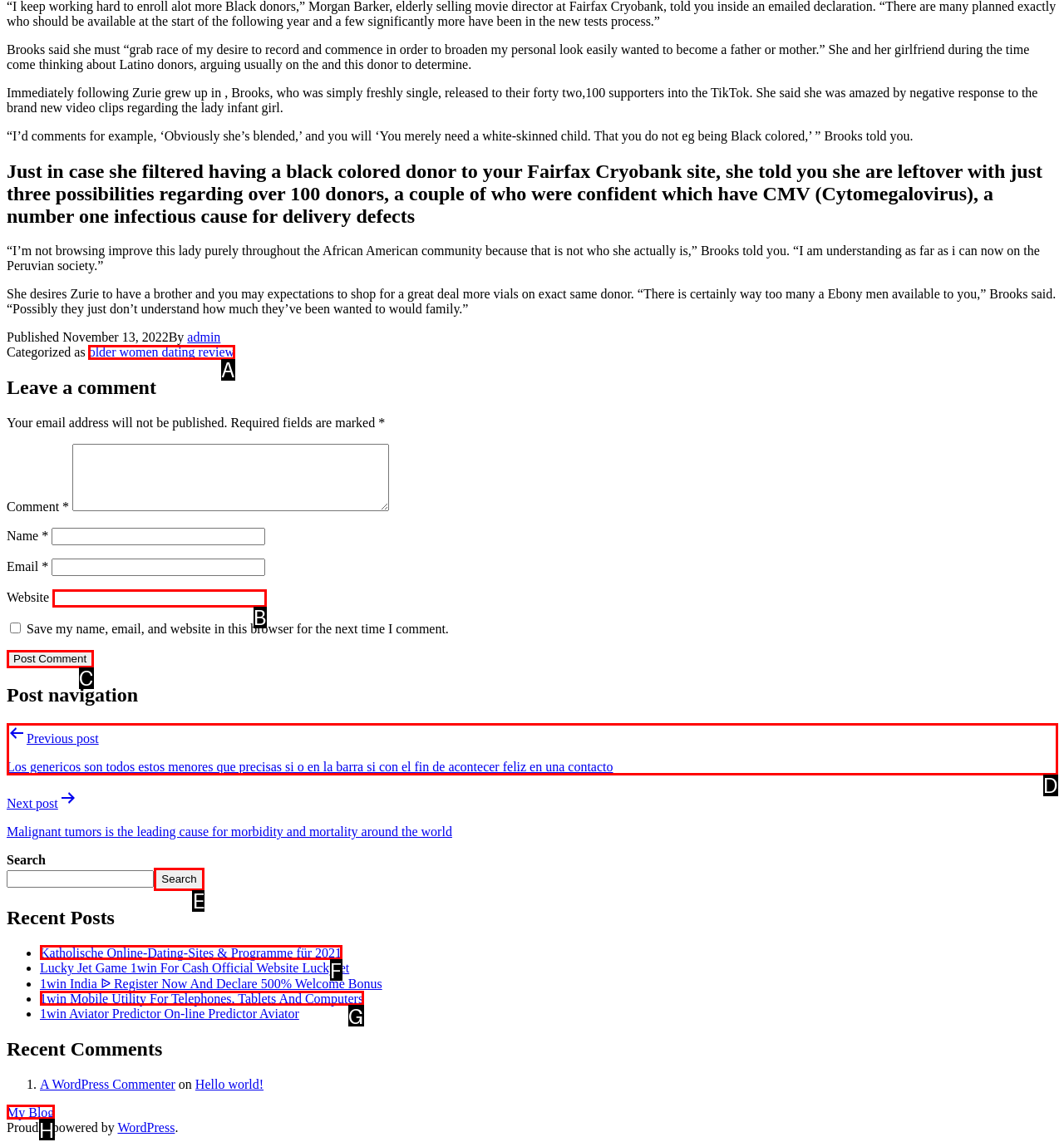Find the HTML element that corresponds to the description: name="submit" value="Post Comment". Indicate your selection by the letter of the appropriate option.

C